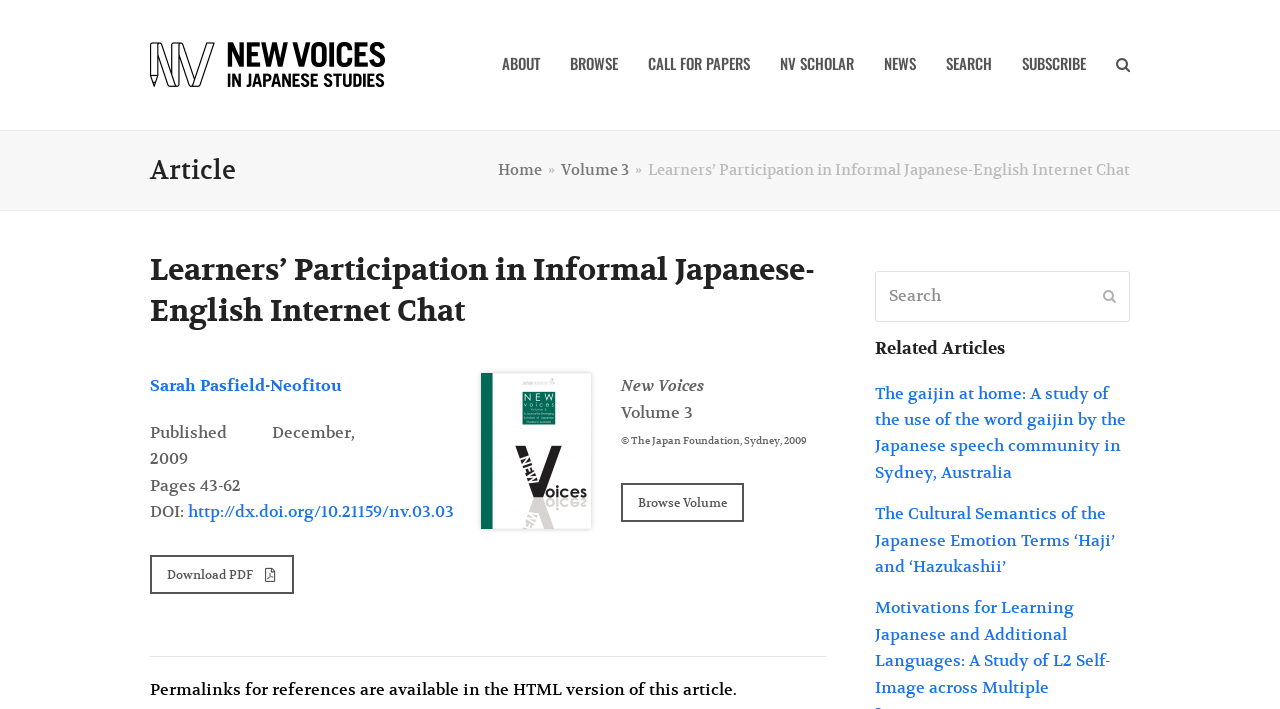Pinpoint the bounding box coordinates of the area that should be clicked to complete the following instruction: "View related article 'The gaijin at home'". The coordinates must be given as four float numbers between 0 and 1, i.e., [left, top, right, bottom].

[0.684, 0.541, 0.88, 0.681]